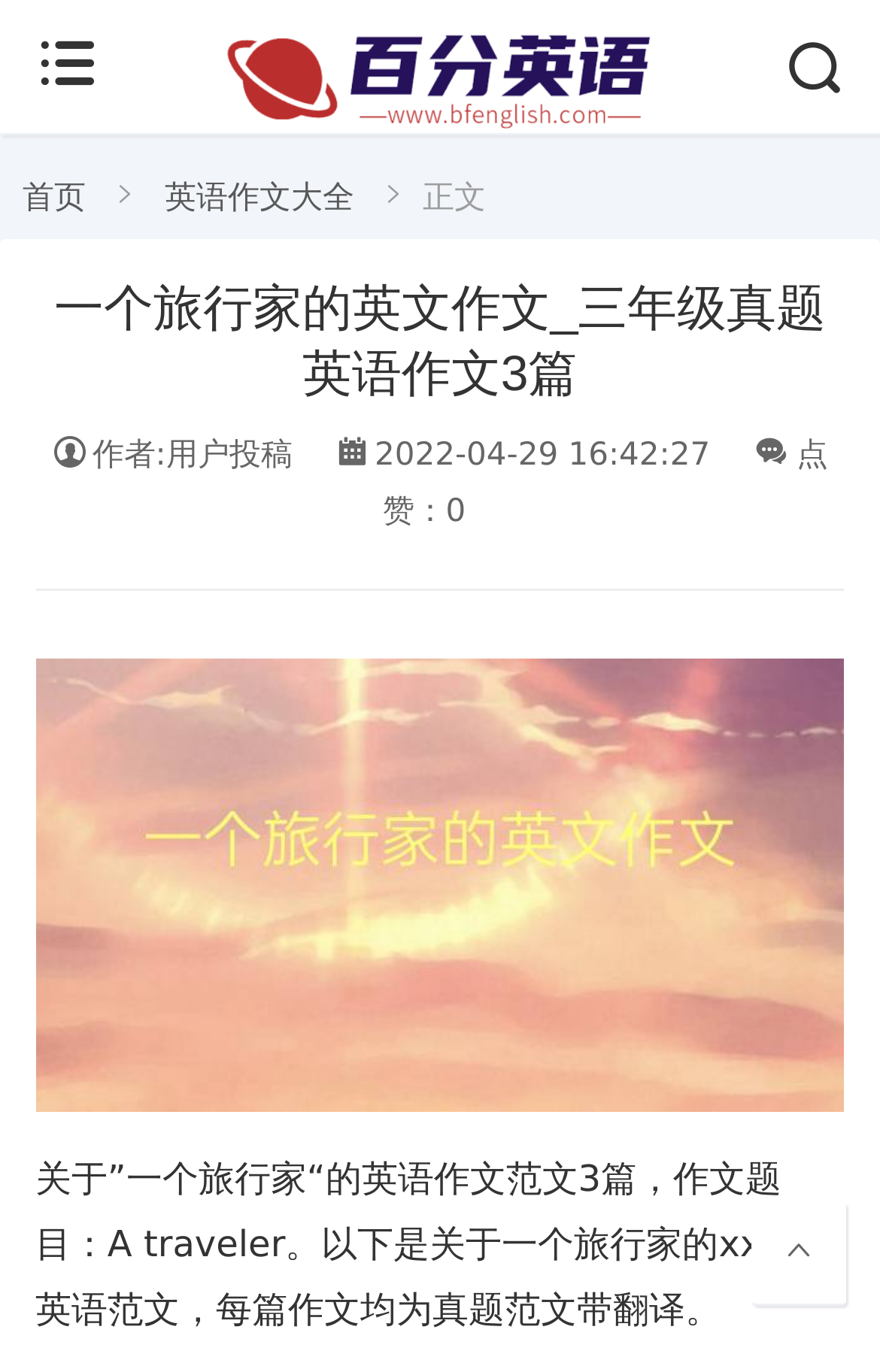What is the category of the webpage?
Using the image as a reference, answer the question in detail.

Based on the webpage content, it appears to be a collection of English essays, specifically for 3rd-grade students, with a focus on the topic 'A traveler'.